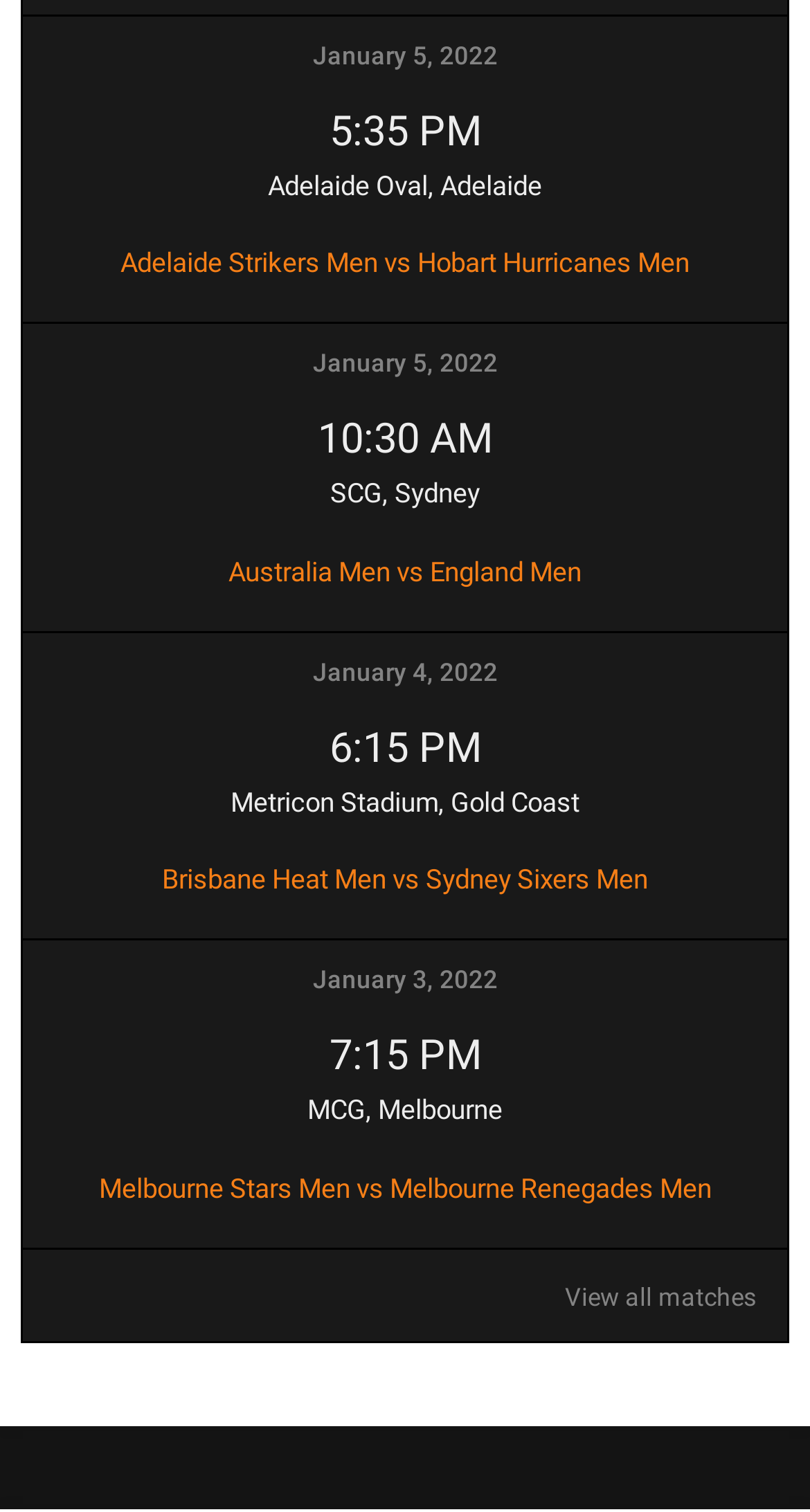What is the date of the first match?
Please provide an in-depth and detailed response to the question.

I looked at the first gridcell element and found the link 'January 5, 2022' which indicates the date of the first match.